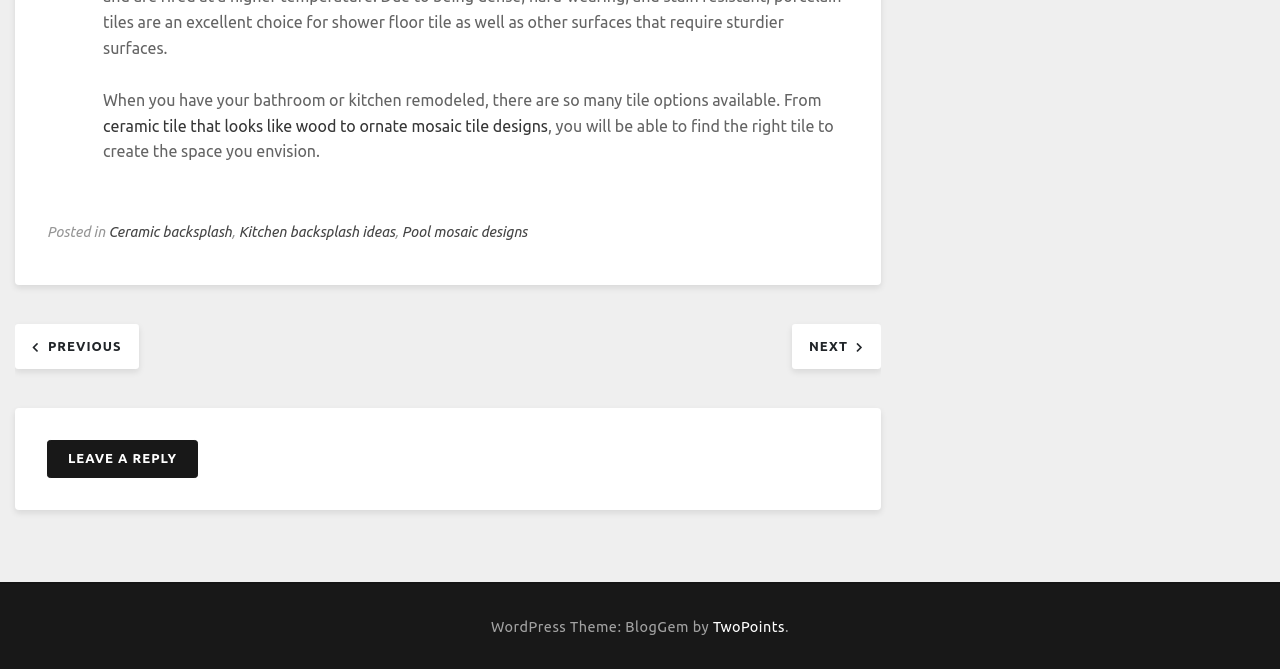Determine the bounding box coordinates for the element that should be clicked to follow this instruction: "Leave a reply". The coordinates should be given as four float numbers between 0 and 1, in the format [left, top, right, bottom].

[0.037, 0.658, 0.155, 0.714]